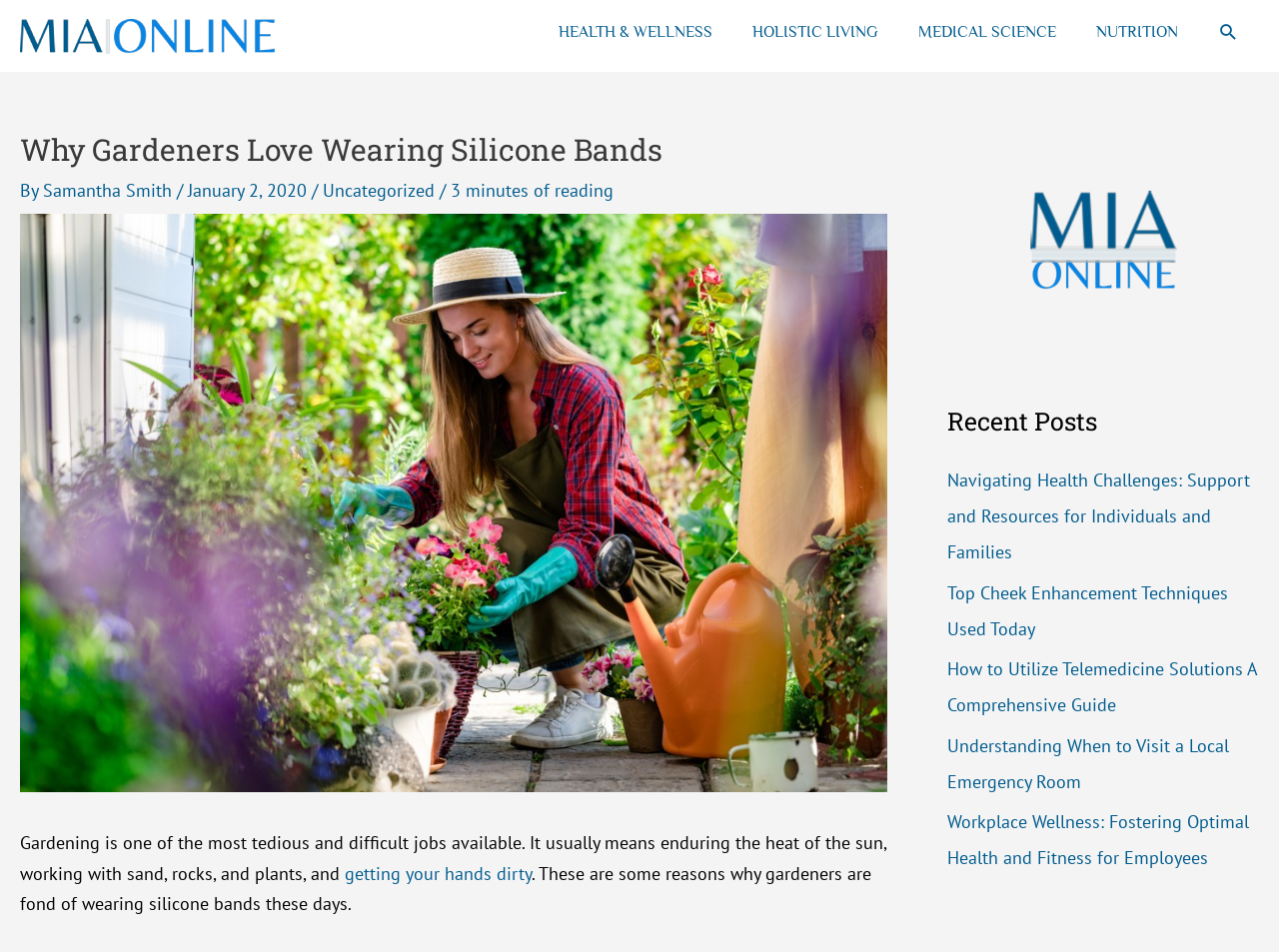How long does it take to read the article?
Can you give a detailed and elaborate answer to the question?

The reading time of the article is mentioned below the title of the article, with the text '3 minutes of reading'. This information is available in the element with the text '3 minutes of reading' and a bounding box of [0.352, 0.188, 0.48, 0.212].